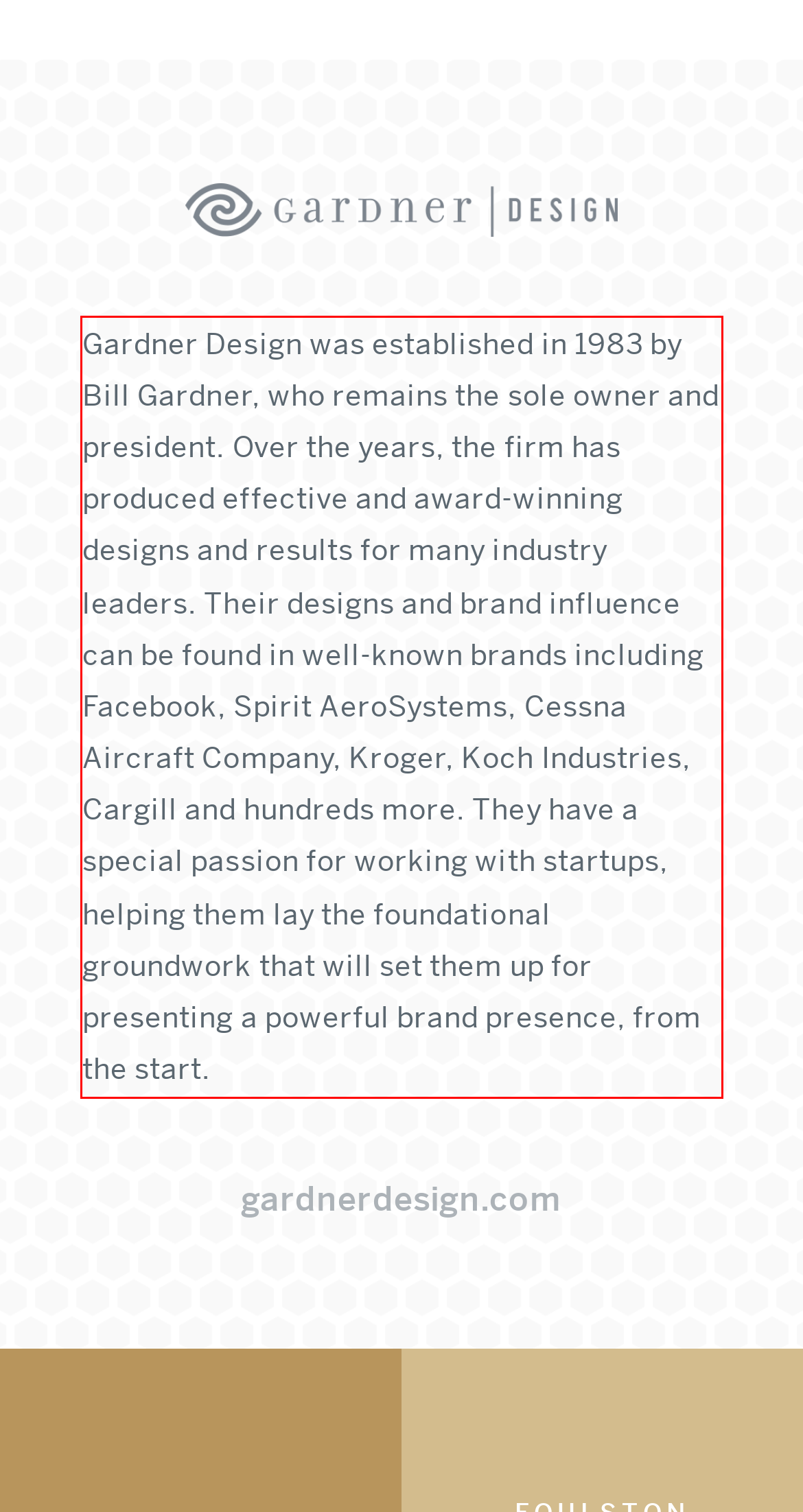You have a screenshot of a webpage with a UI element highlighted by a red bounding box. Use OCR to obtain the text within this highlighted area.

Gardner Design was established in 1983 by Bill Gardner, who remains the sole owner and president. Over the years, the firm has produced effective and award-winning designs and results for many industry leaders. Their designs and brand influence can be found in well-known brands including Facebook, Spirit AeroSystems, Cessna Aircraft Company, Kroger, Koch Industries, Cargill and hundreds more. They have a special passion for working with startups, helping them lay the foundational groundwork that will set them up for presenting a powerful brand presence, from the start.